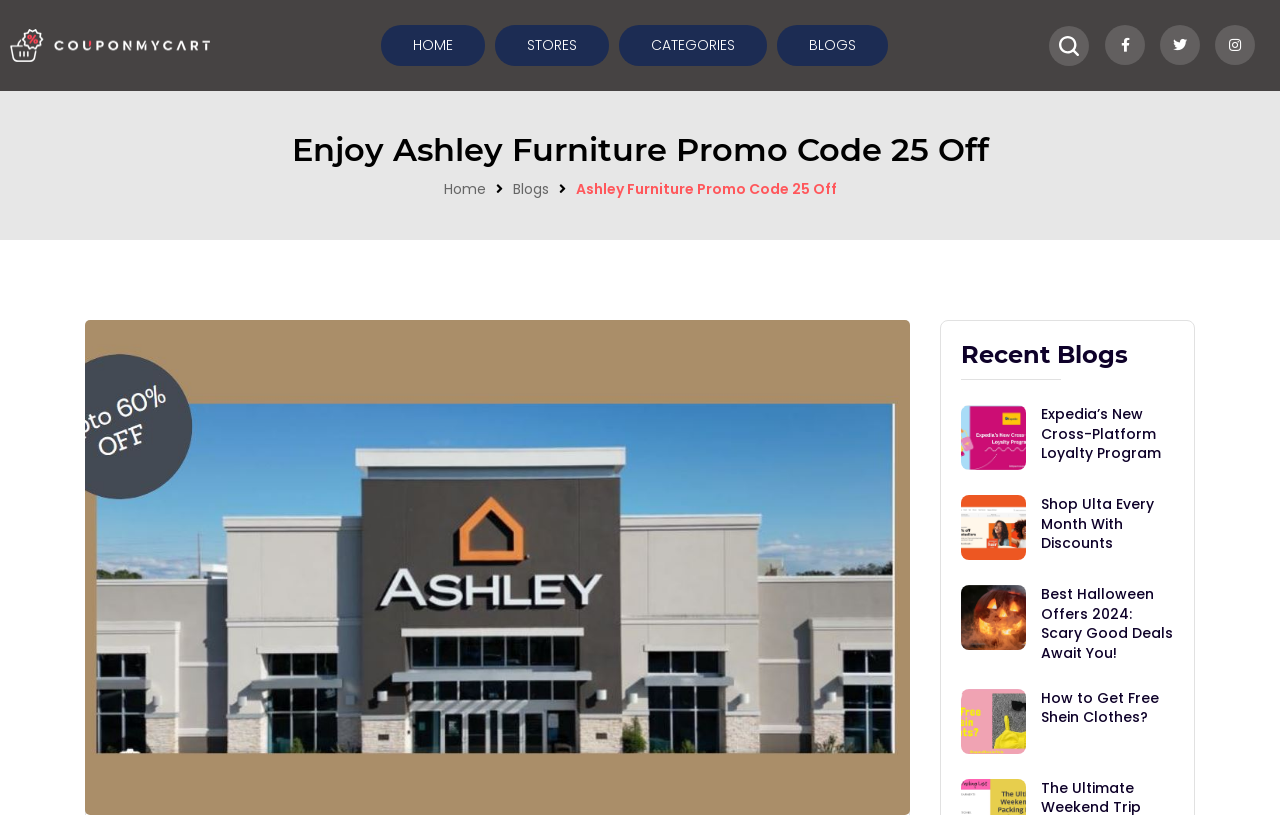What is the name of the furniture brand?
Using the visual information, answer the question in a single word or phrase.

Ashley Furniture